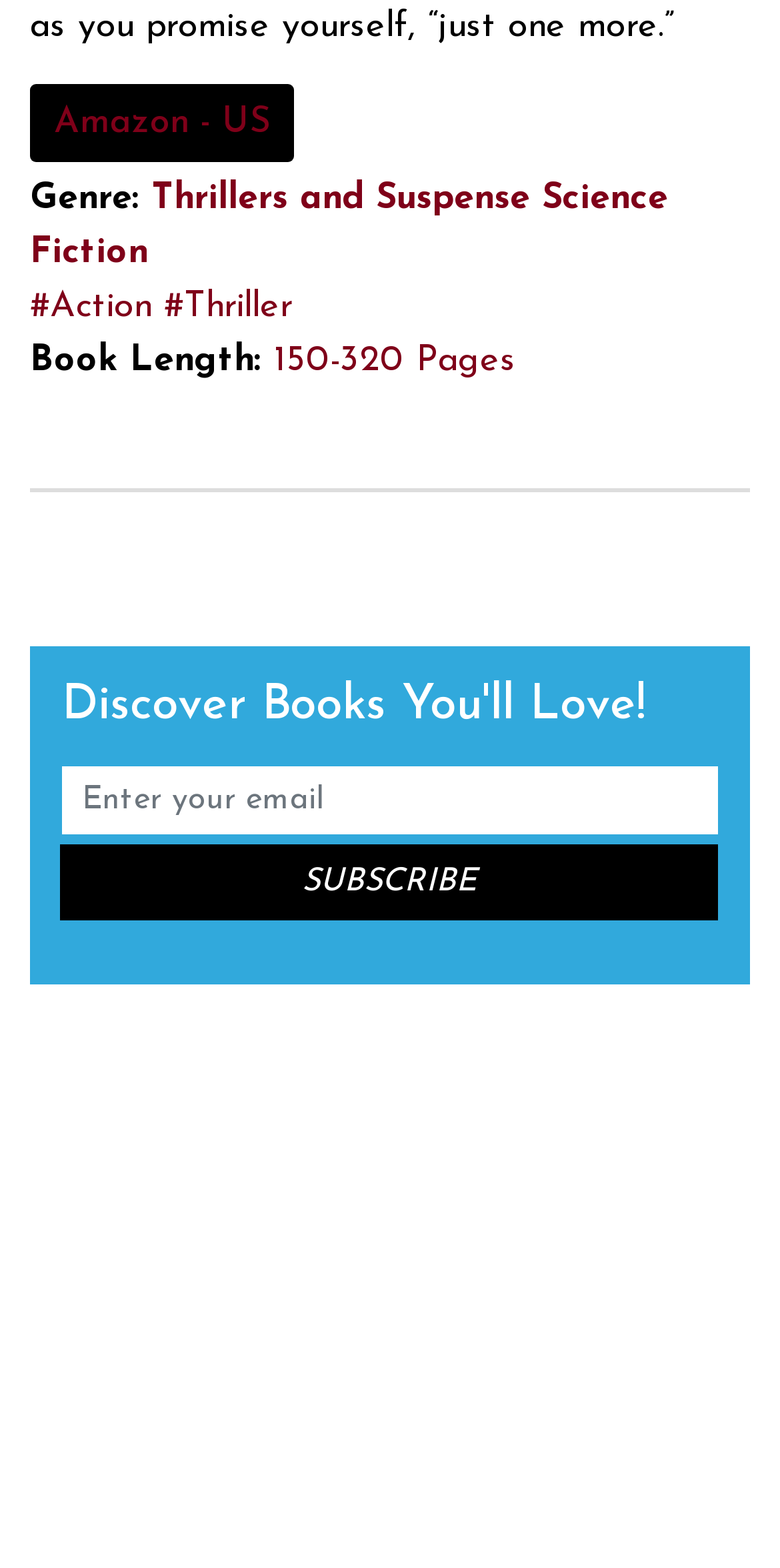Refer to the image and answer the question with as much detail as possible: What is the text on the subscribe button?

The text on the subscribe button is 'SUBSCRIBE' because it is the static text element within the button element, with a bounding box coordinate of [0.387, 0.553, 0.61, 0.573].